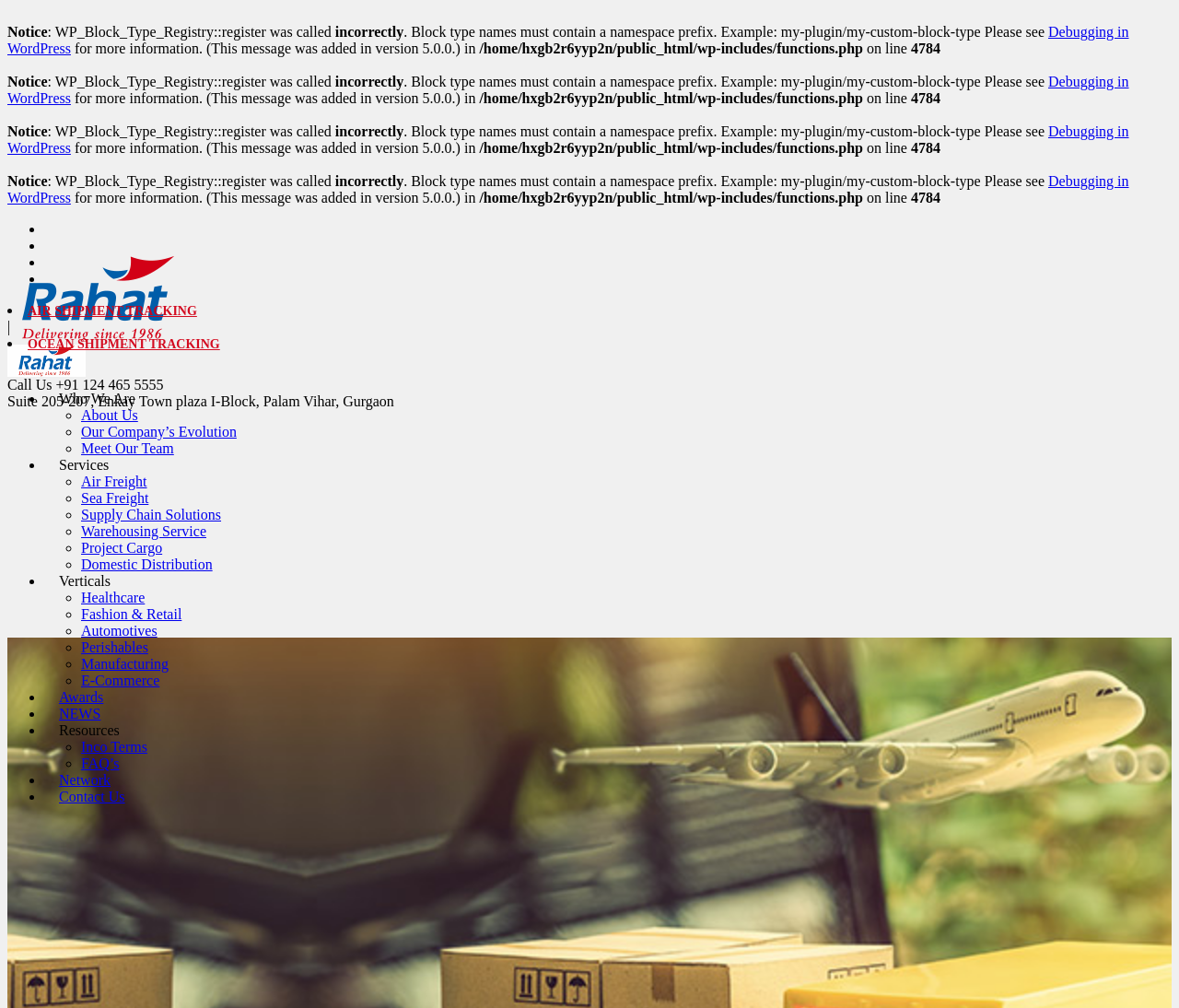Please identify the bounding box coordinates of the clickable region that I should interact with to perform the following instruction: "Visit 'About Us'". The coordinates should be expressed as four float numbers between 0 and 1, i.e., [left, top, right, bottom].

[0.069, 0.404, 0.117, 0.42]